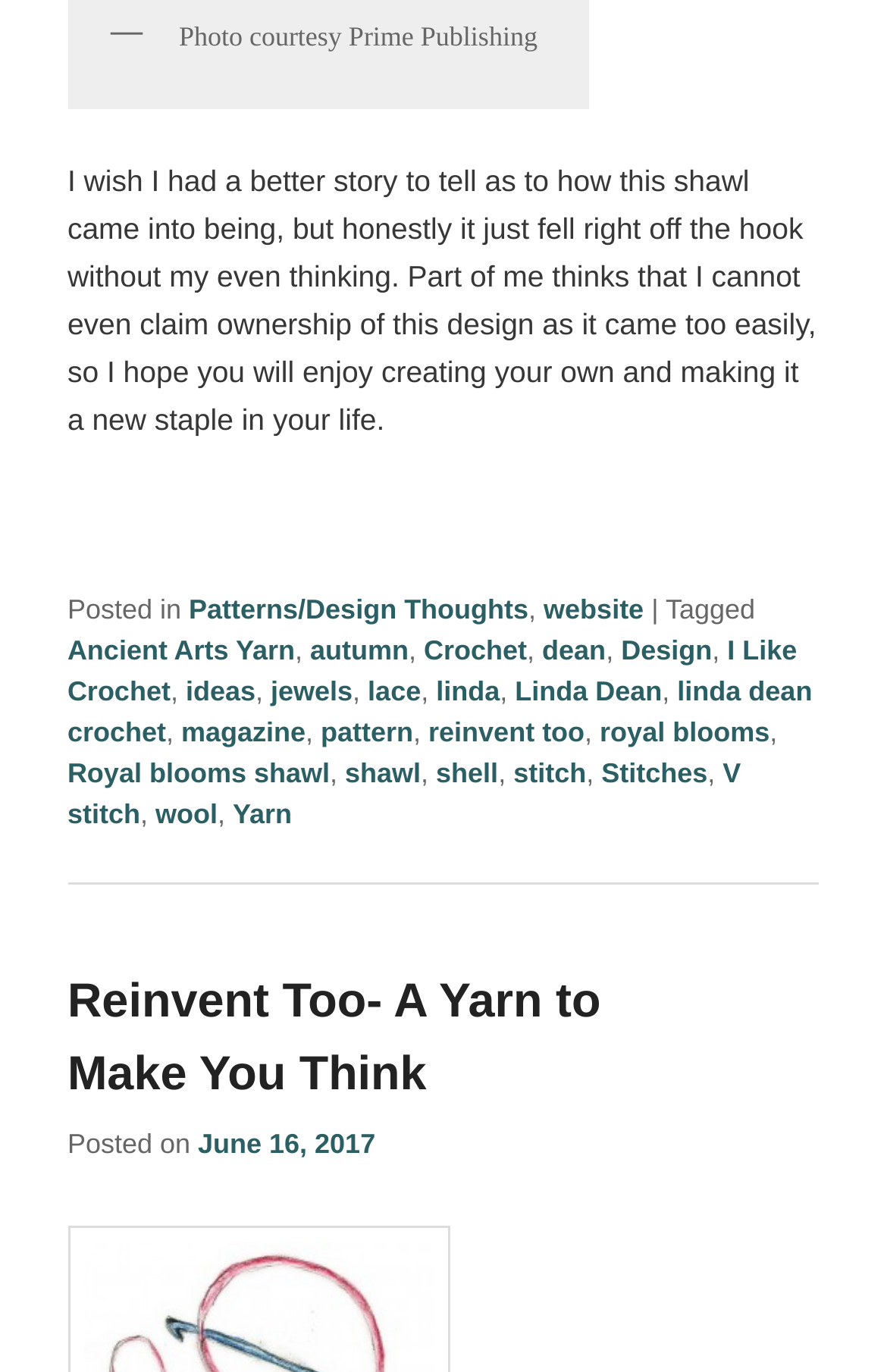Use the details in the image to answer the question thoroughly: 
What type of content is the webpage about?

The webpage appears to be about crochet patterns, as it mentions a shawl design and has links to related terms such as 'Crochet', 'Yarn', and 'Stitches'.